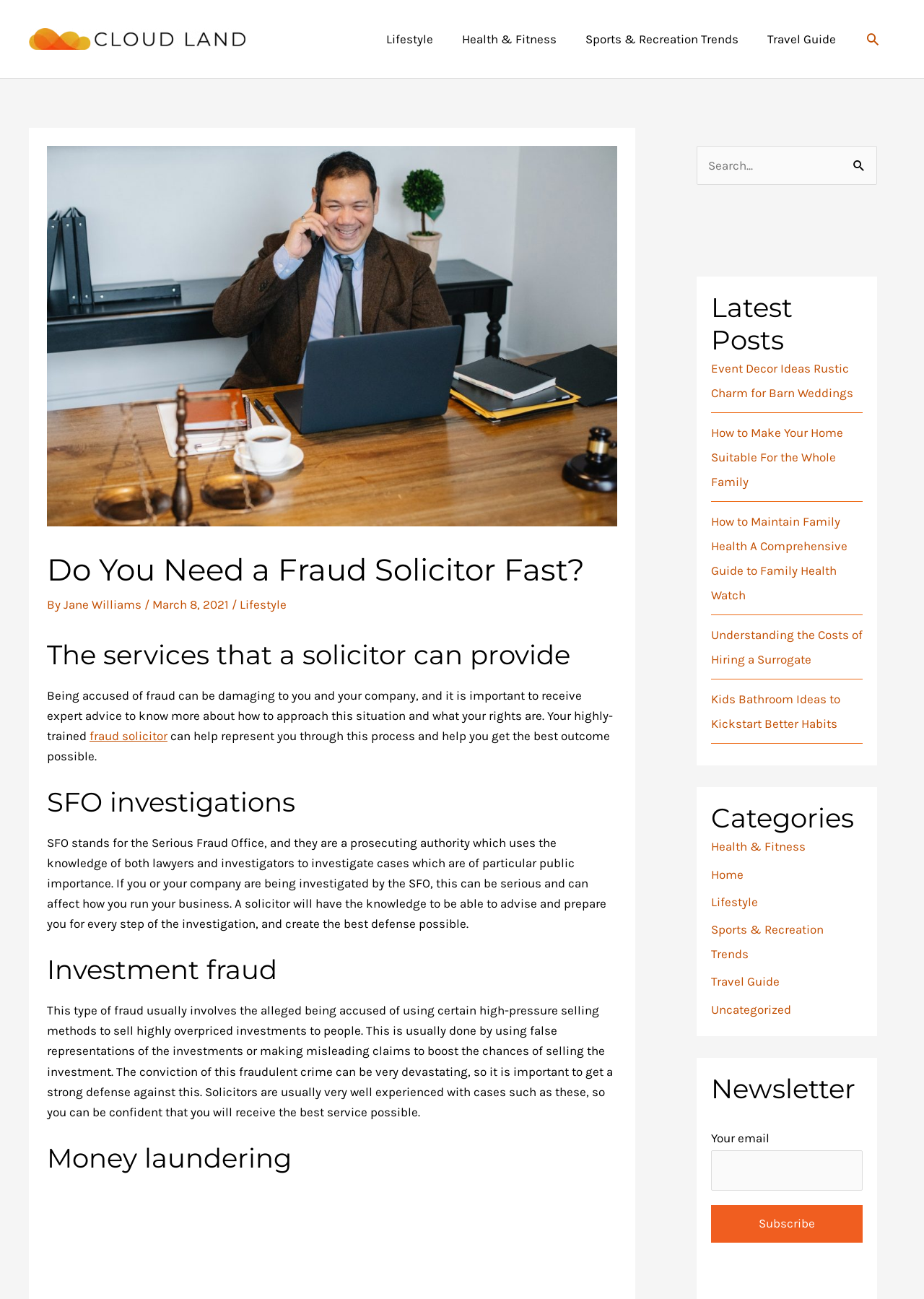Pinpoint the bounding box coordinates of the element you need to click to execute the following instruction: "View cart". The bounding box should be represented by four float numbers between 0 and 1, in the format [left, top, right, bottom].

None